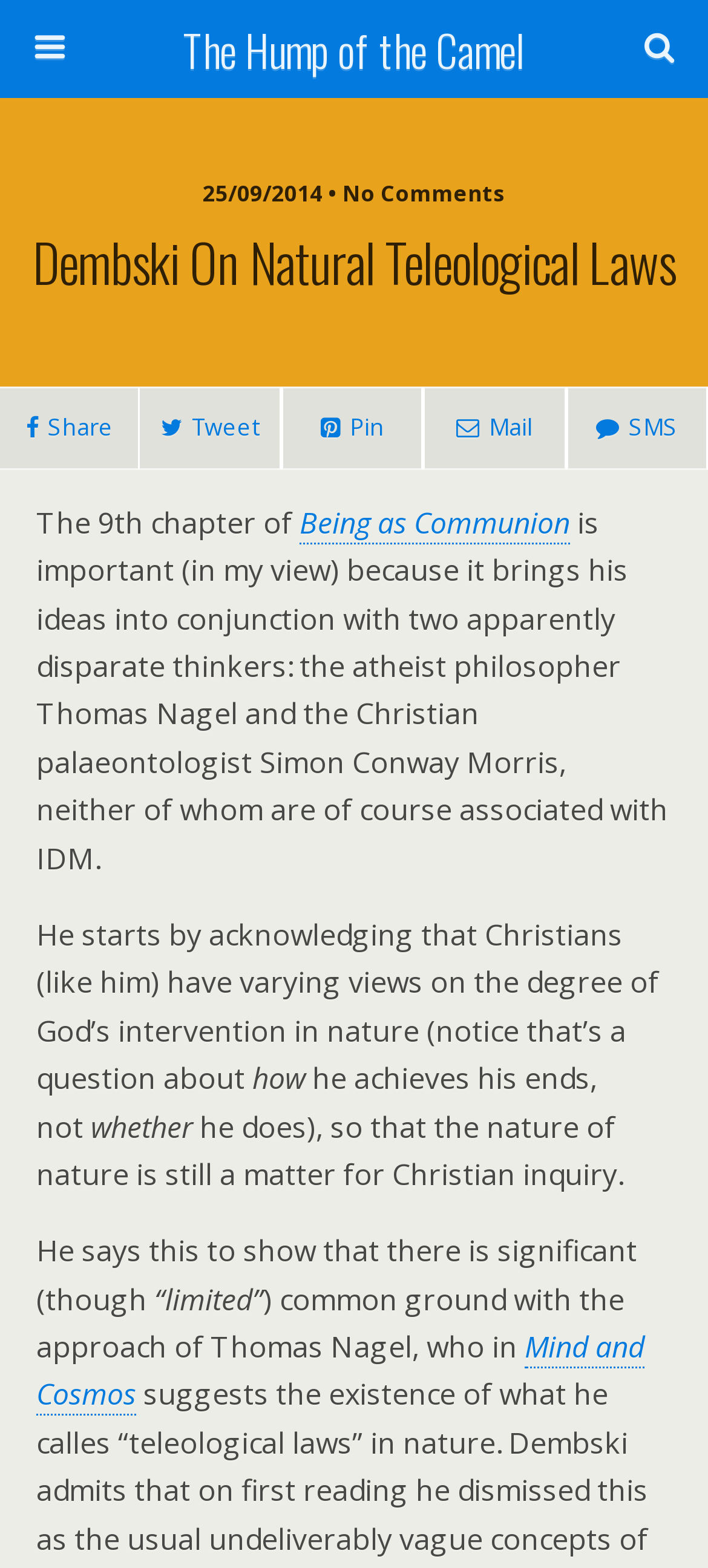Please determine the bounding box coordinates of the clickable area required to carry out the following instruction: "Search this website". The coordinates must be four float numbers between 0 and 1, represented as [left, top, right, bottom].

[0.051, 0.068, 0.754, 0.1]